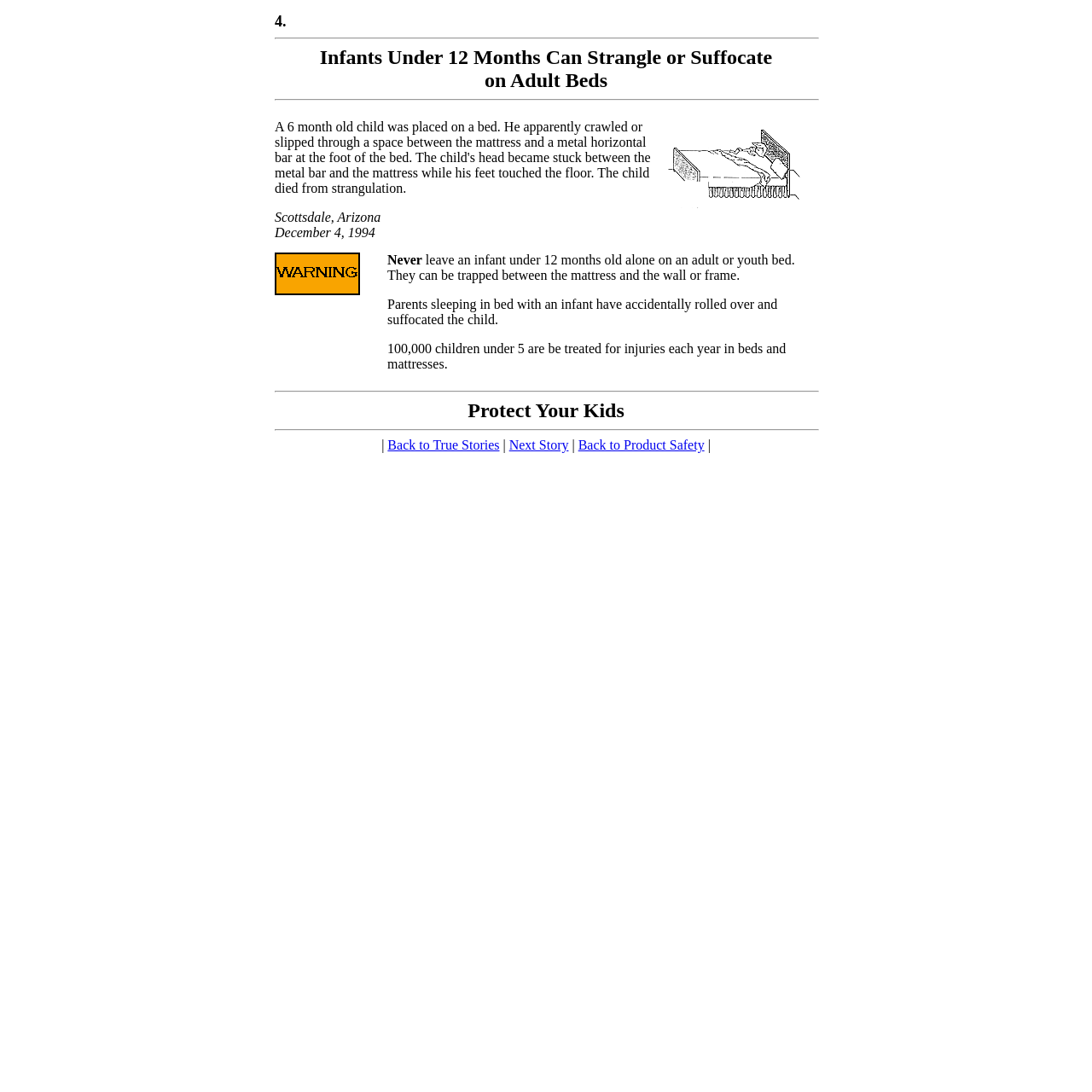Identify the bounding box of the UI element described as follows: "Present Moment Awareness". Provide the coordinates as four float numbers in the range of 0 to 1 [left, top, right, bottom].

None